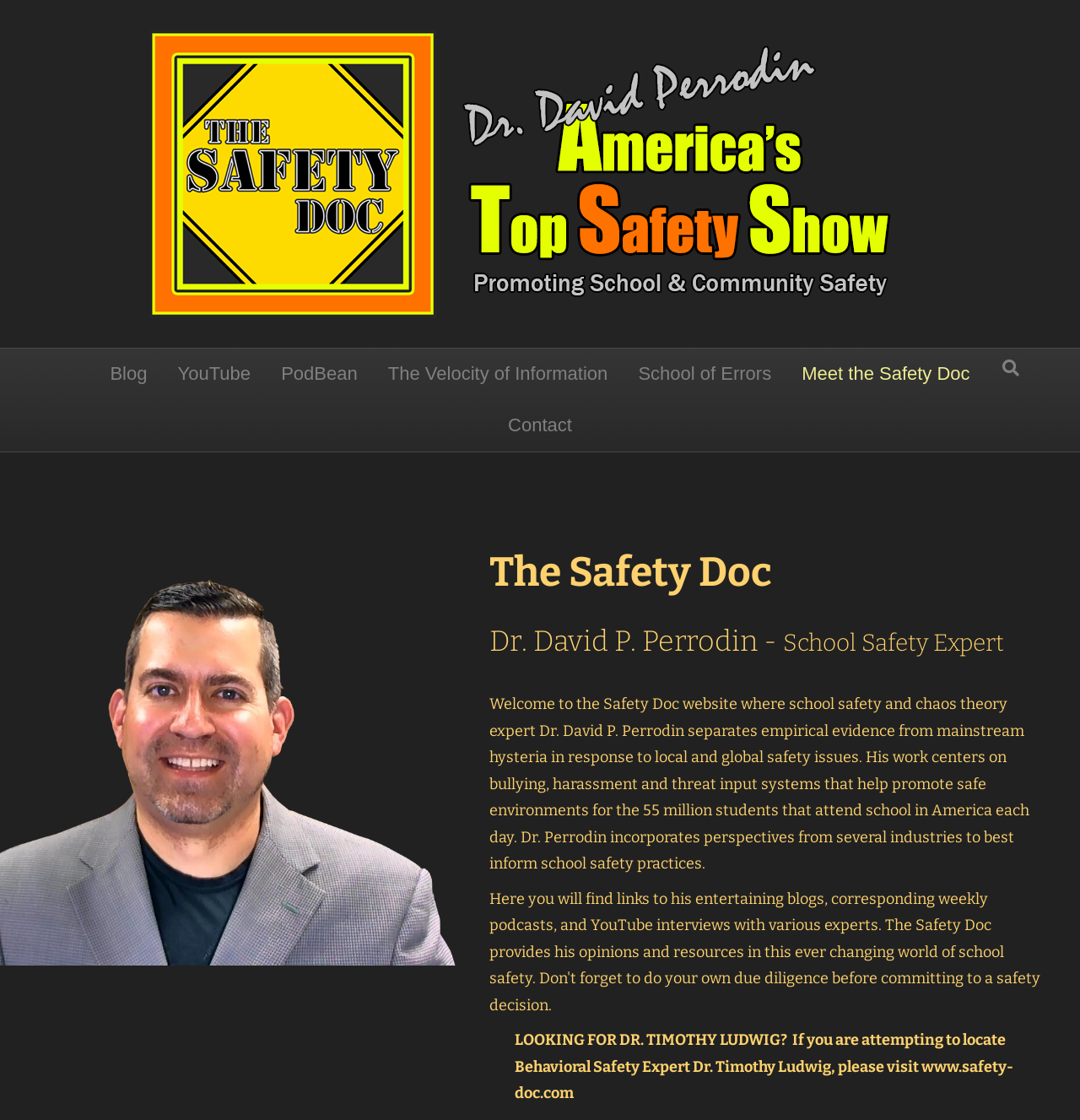Please mark the bounding box coordinates of the area that should be clicked to carry out the instruction: "Go to the 'Contact' page".

[0.459, 0.357, 0.541, 0.403]